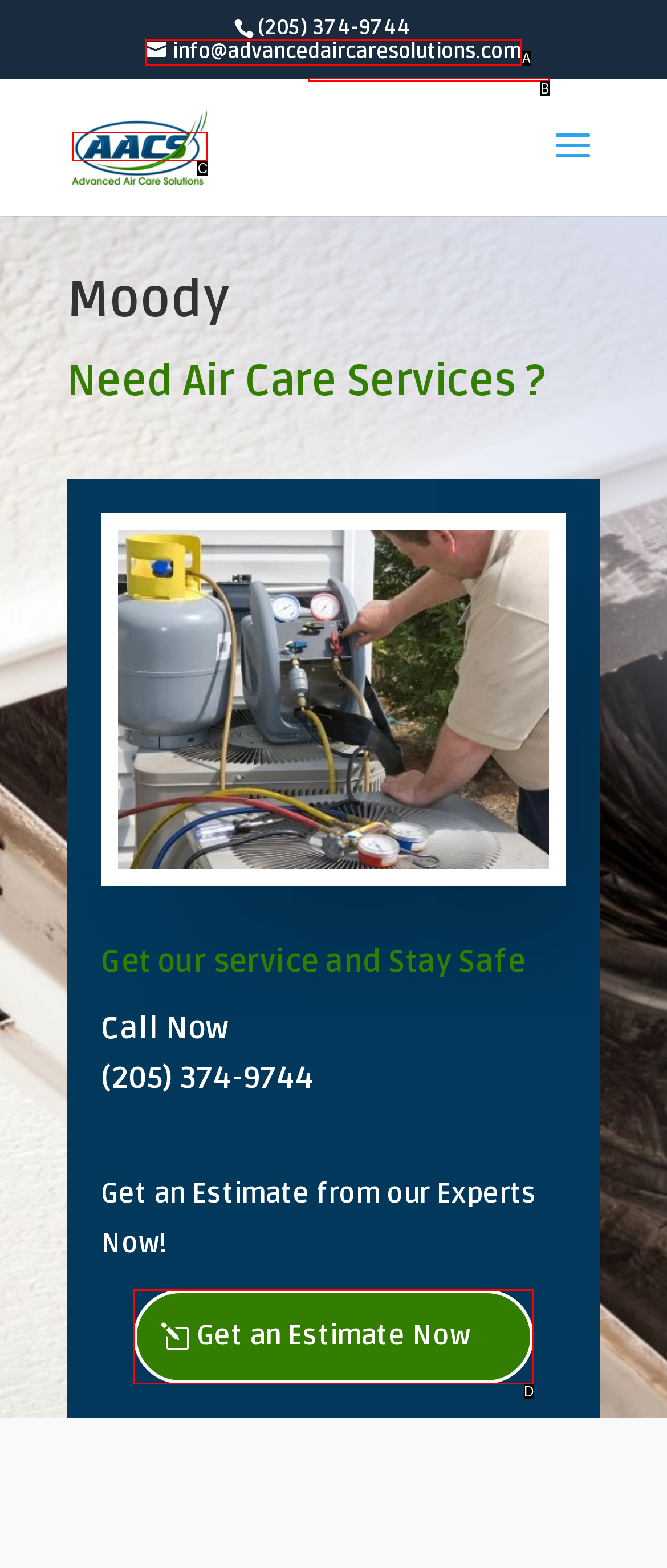Select the letter from the given choices that aligns best with the description: Get an Estimate Now. Reply with the specific letter only.

D